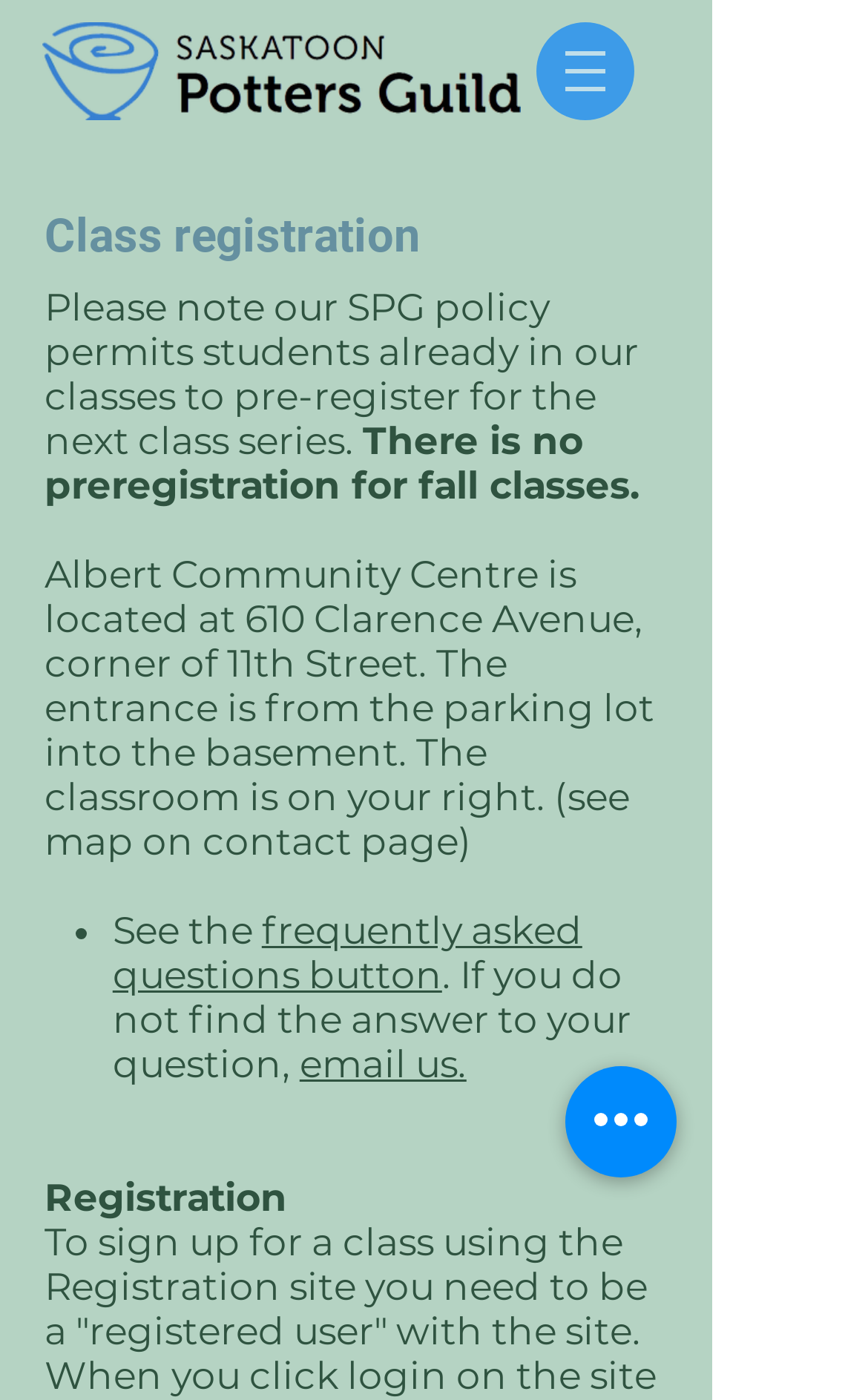Provide a brief response to the question below using a single word or phrase: 
What can be done if a question is not answered in the FAQ?

Email us